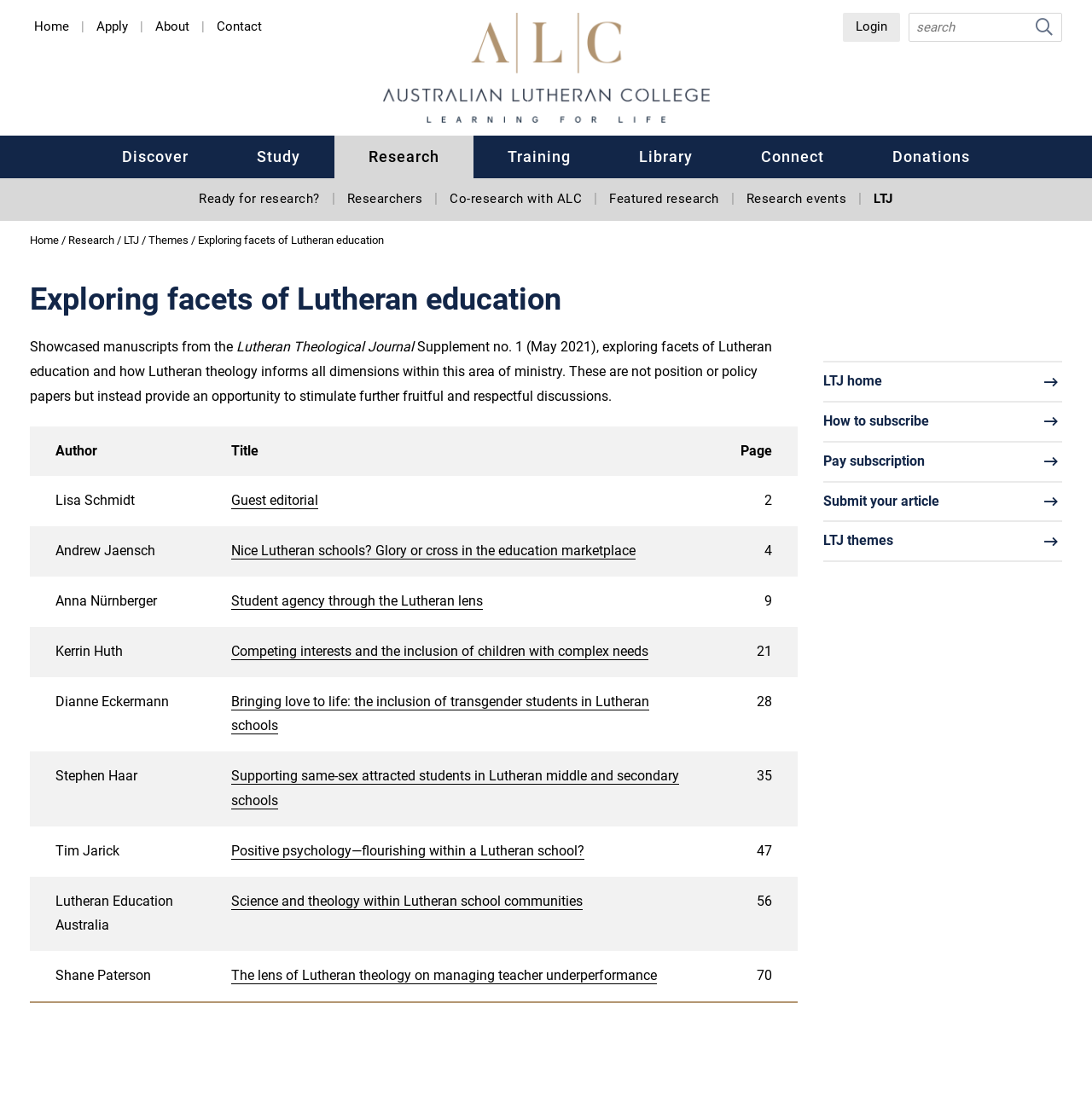Identify the bounding box coordinates for the region to click in order to carry out this instruction: "Read the article 'Guest editorial'". Provide the coordinates using four float numbers between 0 and 1, formatted as [left, top, right, bottom].

[0.212, 0.44, 0.291, 0.455]